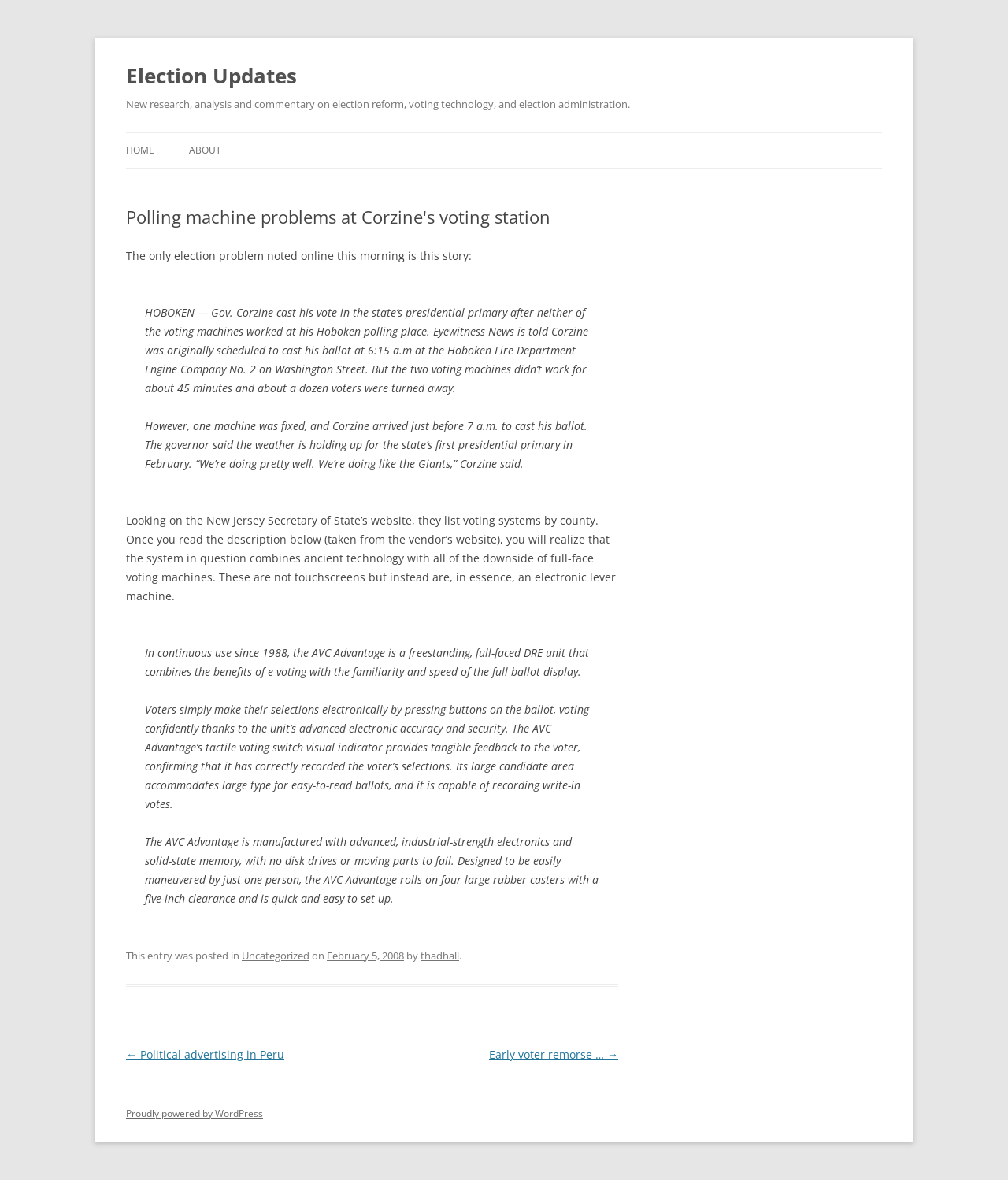Please identify the bounding box coordinates of where to click in order to follow the instruction: "Read the article 'Polling machine problems at Corzine's voting station'".

[0.125, 0.175, 0.613, 0.193]